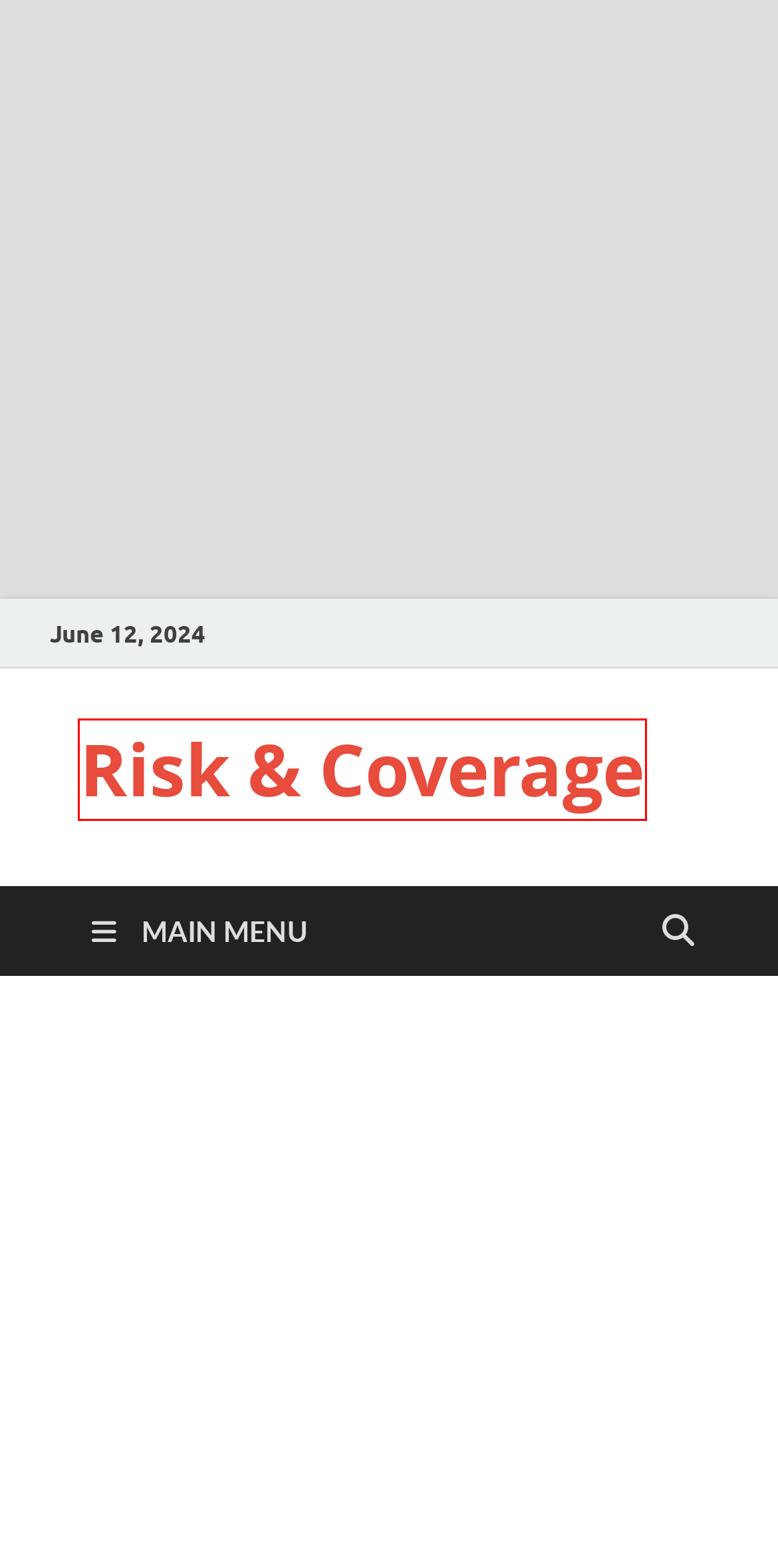You have been given a screenshot of a webpage with a red bounding box around a UI element. Select the most appropriate webpage description for the new webpage that appears after clicking the element within the red bounding box. The choices are:
A. 5 tips to save the cost of homeowner insurance in Atlanta – Risk & Coverage
B. Terms and Conditions – Risk & Coverage
C. Blog Tool, Publishing Platform, and CMS – WordPress.org
D. What is pet insurance and how does it work? – Risk & Coverage
E. Emily Roberts – Risk & Coverage
F. Risk & Coverage
G. Insurance – Risk & Coverage
H. About – Risk & Coverage

F